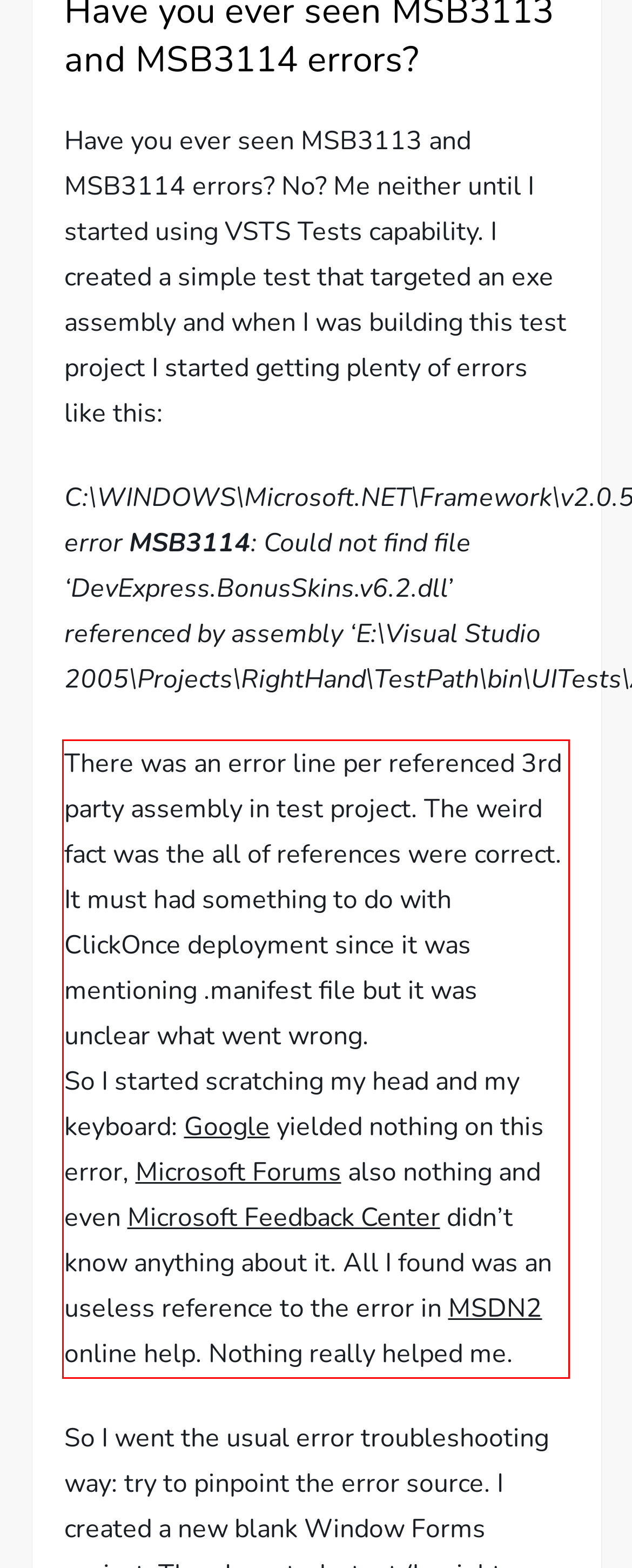The screenshot you have been given contains a UI element surrounded by a red rectangle. Use OCR to read and extract the text inside this red rectangle.

There was an error line per referenced 3rd party assembly in test project. The weird fact was the all of references were correct. It must had something to do with ClickOnce deployment since it was mentioning .manifest file but it was unclear what went wrong. So I started scratching my head and my keyboard: Google yielded nothing on this error, Microsoft Forums also nothing and even Microsoft Feedback Center didn’t know anything about it. All I found was an useless reference to the error in MSDN2 online help. Nothing really helped me.